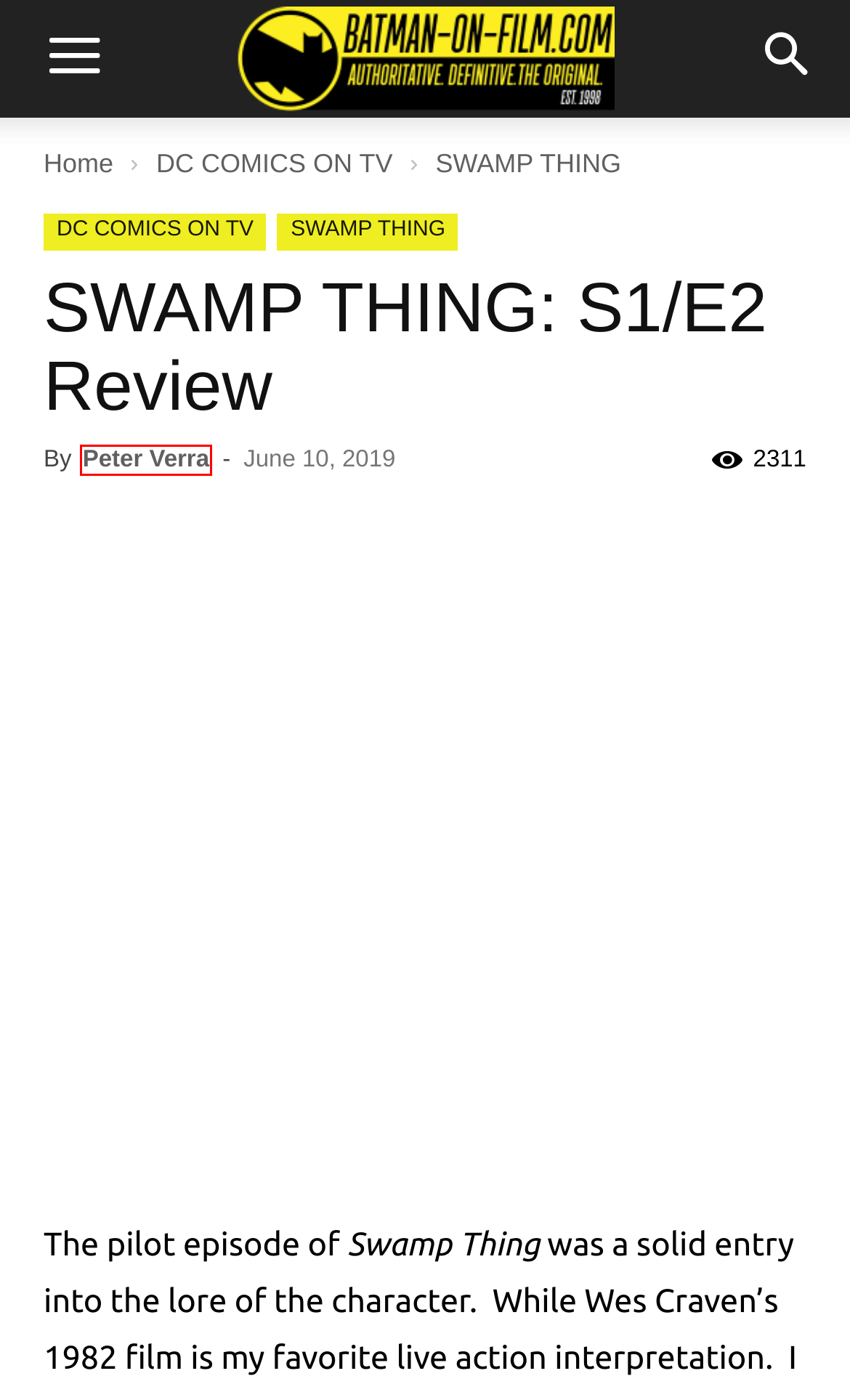Review the screenshot of a webpage that includes a red bounding box. Choose the webpage description that best matches the new webpage displayed after clicking the element within the bounding box. Here are the candidates:
A. BATMAN ON FILM - Authoritative. Definitive. The ORIGINAL. (Est. 1998)
B. DC COMICS ON TV Archives - BATMAN ON FILM
C. Peter Verra, Author at BATMAN ON FILM
D. SWAMP THING Archives - BATMAN ON FILM
E. Robert Pattinson Talks Superhero Roles in 2017 - BATMAN ON FILM
F. BATWOMAN | S3 E3 Review: "Freeze" - BATMAN ON FILM
G. WATCHMEN: S1 E5 Review by Mance Fine - BATMAN ON FILM
H. WB/DC Studios, You Might Want to Rethink the New DCU Shared Universe Thing - BATMAN ON FILM

C